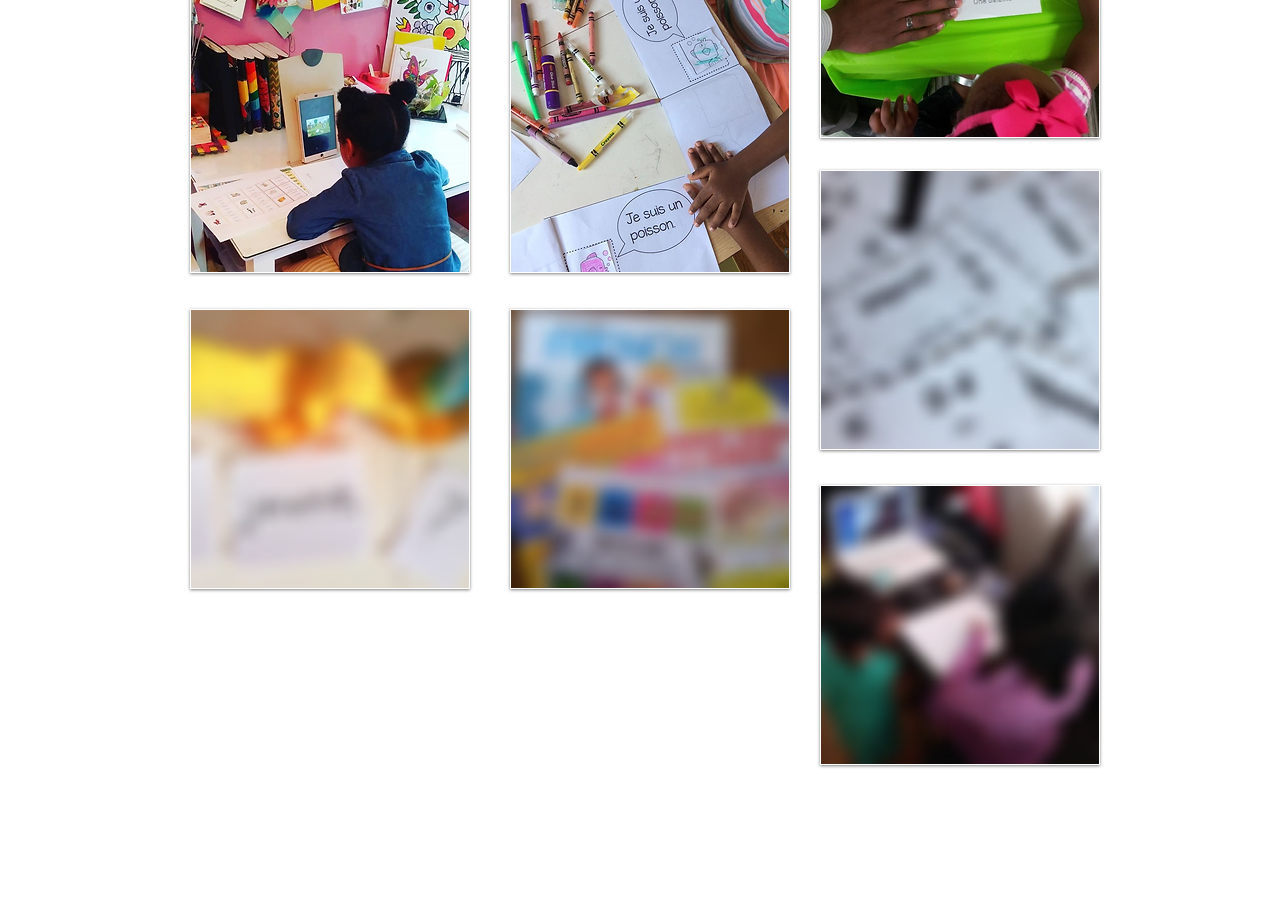Using the format (top-left x, top-left y, bottom-right x, bottom-right y), and given the element description, identify the bounding box coordinates within the screenshot: aria-label="Facebook - Black Circle"

[0.422, 0.865, 0.452, 0.908]